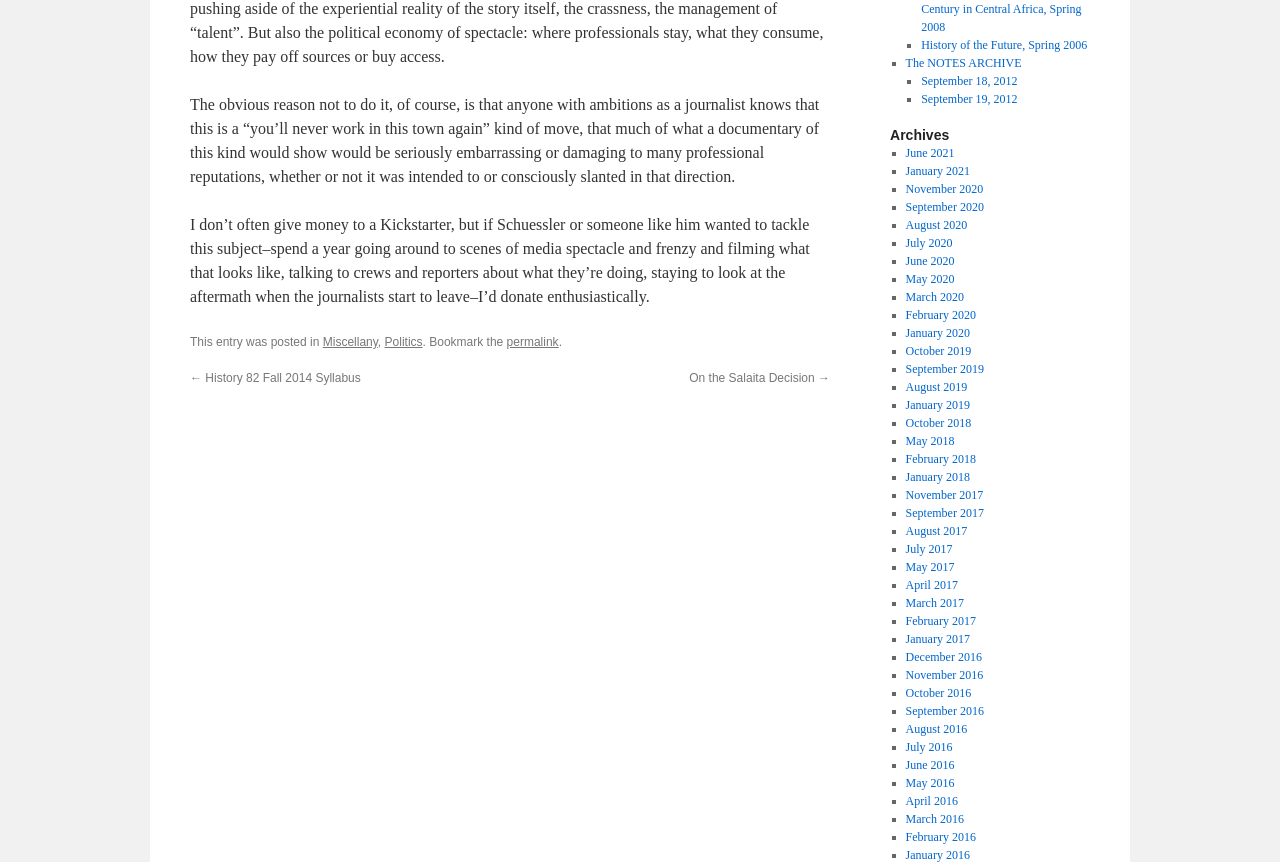How many archive links are there?
Please provide a single word or phrase answer based on the image.

Multiple